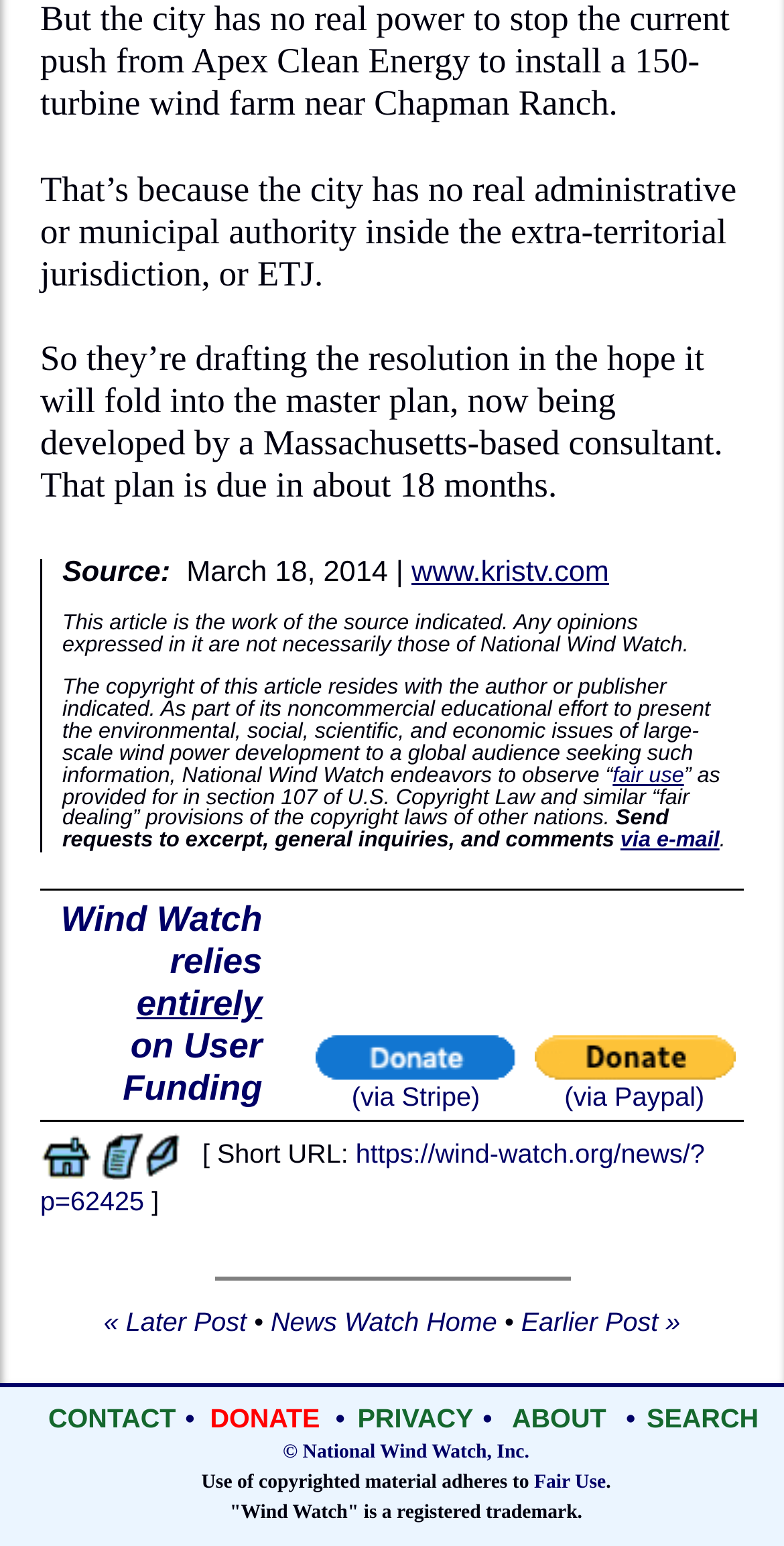Determine the bounding box coordinates for the element that should be clicked to follow this instruction: "Book a Consult". The coordinates should be given as four float numbers between 0 and 1, in the format [left, top, right, bottom].

None